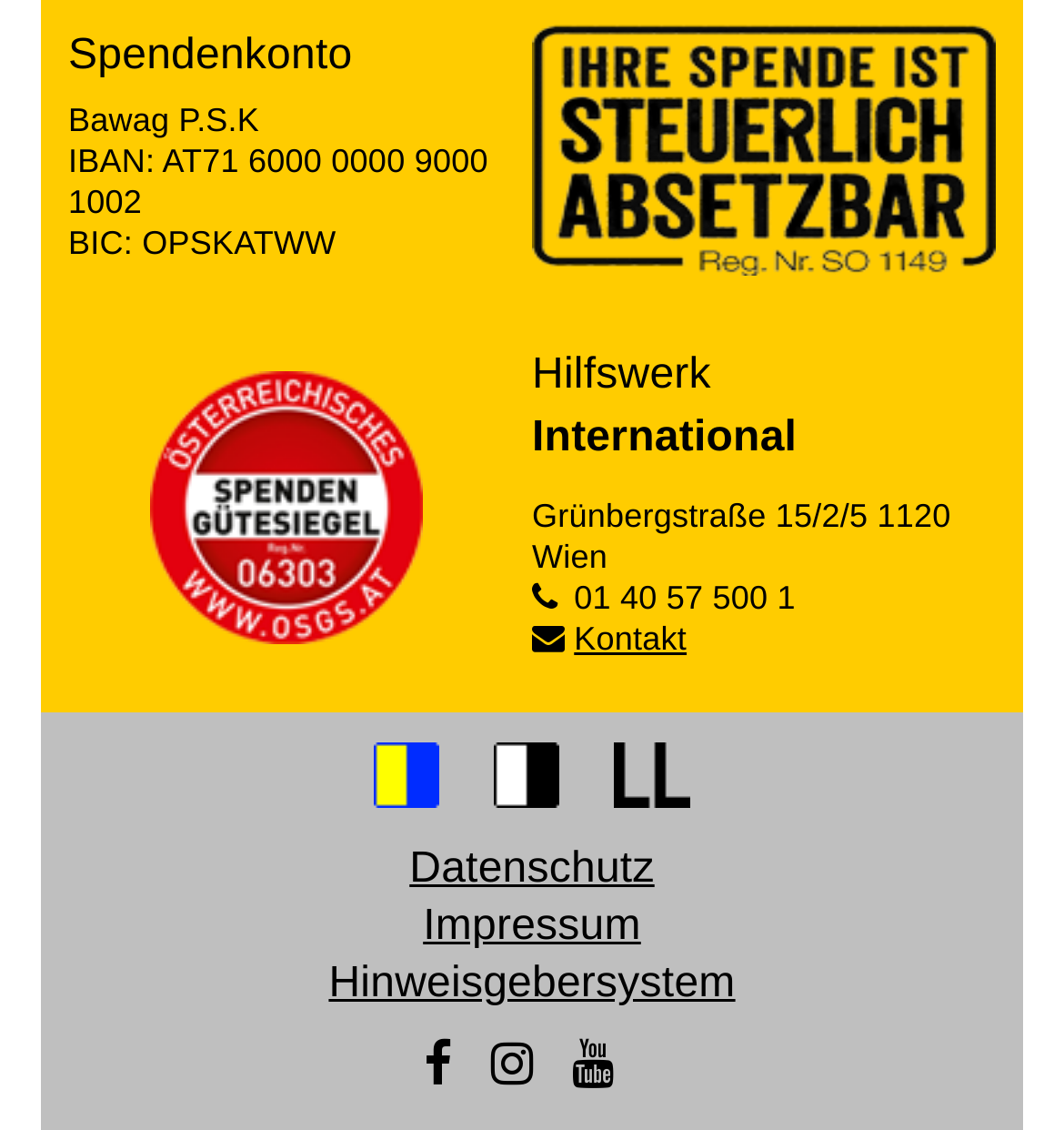Please identify the bounding box coordinates of the element on the webpage that should be clicked to follow this instruction: "Go to the 'Impressum' page". The bounding box coordinates should be given as four float numbers between 0 and 1, formatted as [left, top, right, bottom].

[0.398, 0.8, 0.602, 0.841]